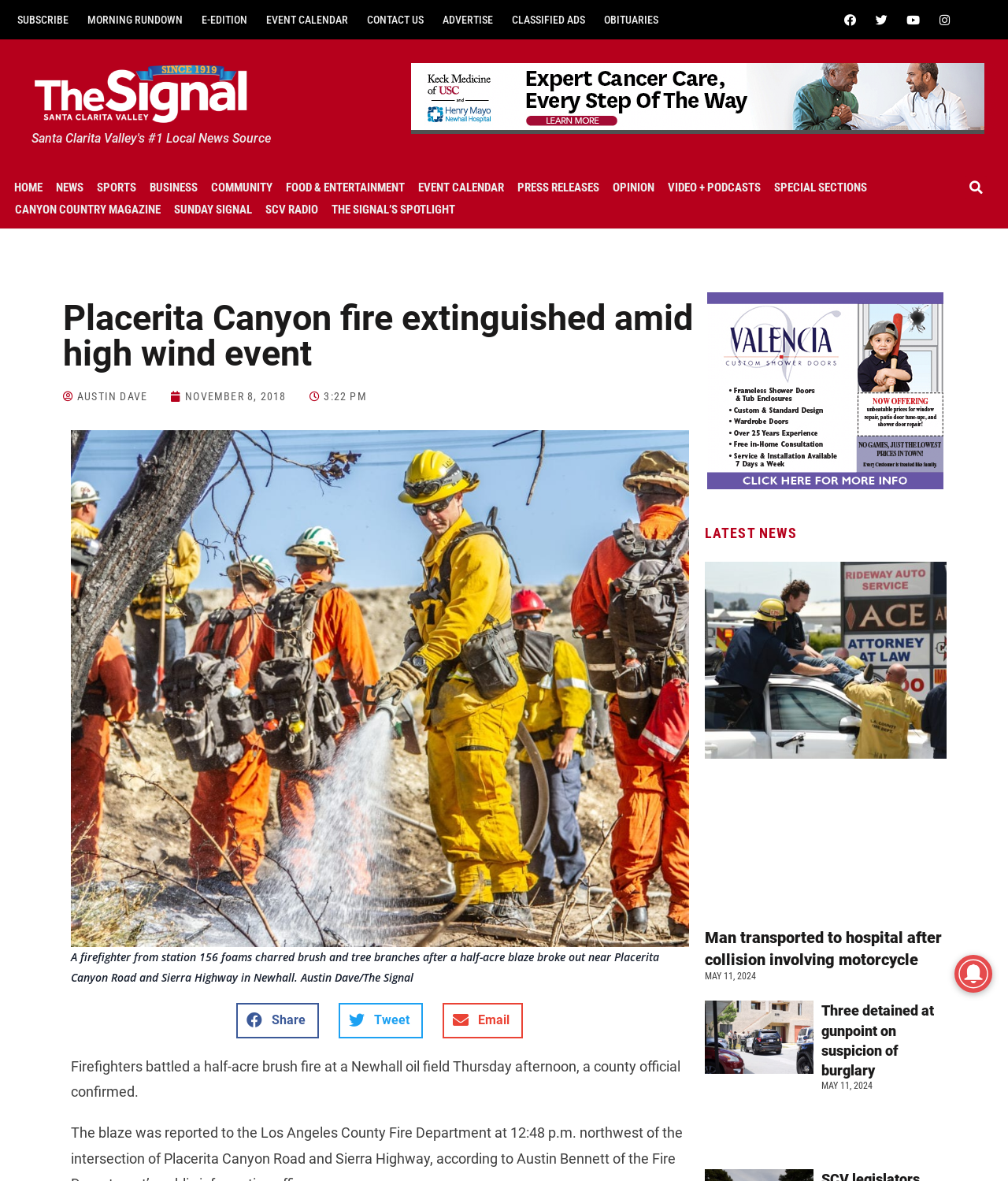Could you please study the image and provide a detailed answer to the question:
What is the category of the article?

I looked at the navigation menu at the top of the webpage and found that the article is categorized under 'NEWS'.